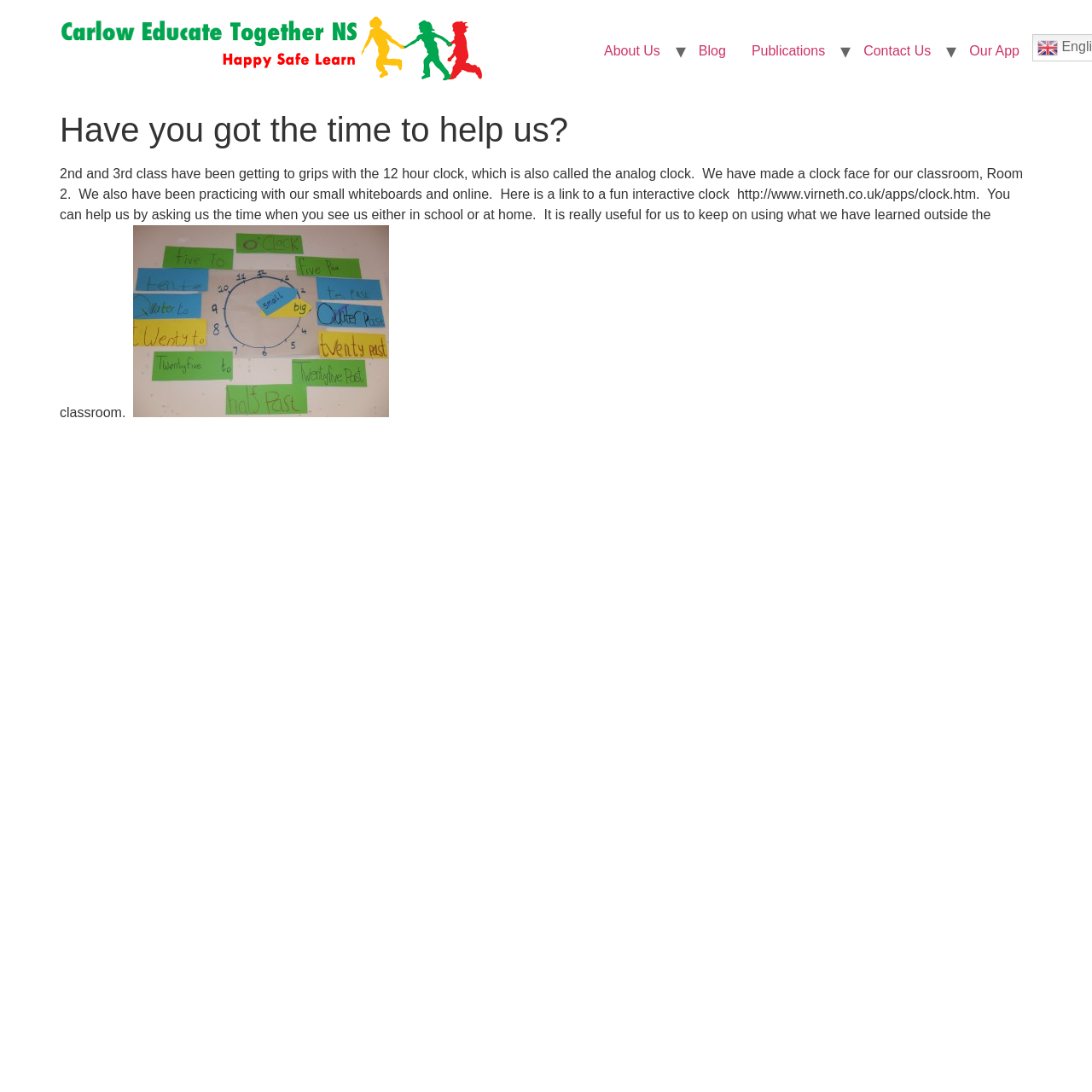From the webpage screenshot, predict the bounding box of the UI element that matches this description: "Publications".

[0.676, 0.031, 0.767, 0.062]